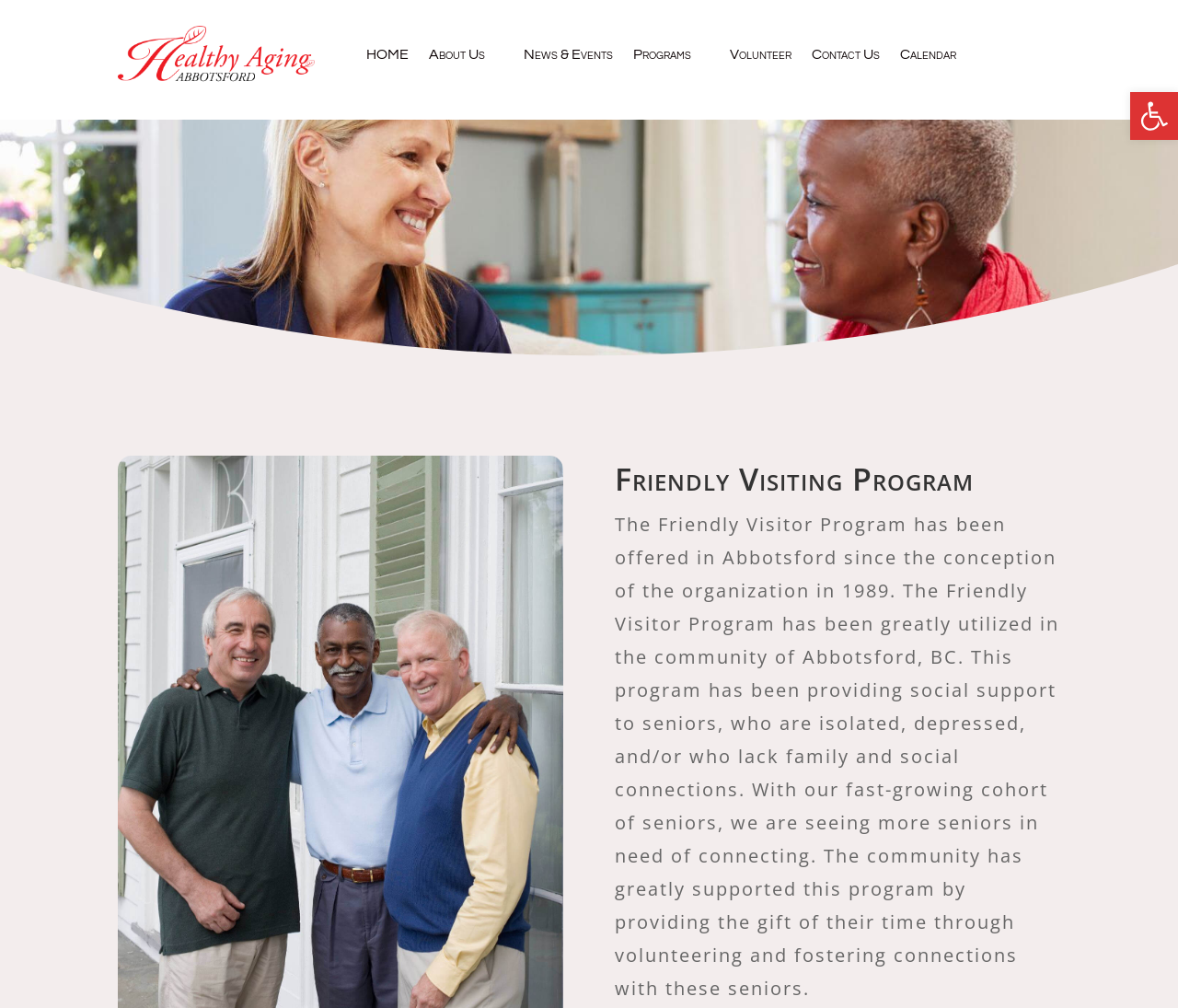Answer the question with a brief word or phrase:
How long has the Friendly Visitor Program been offered in Abbotsford?

Since 1989